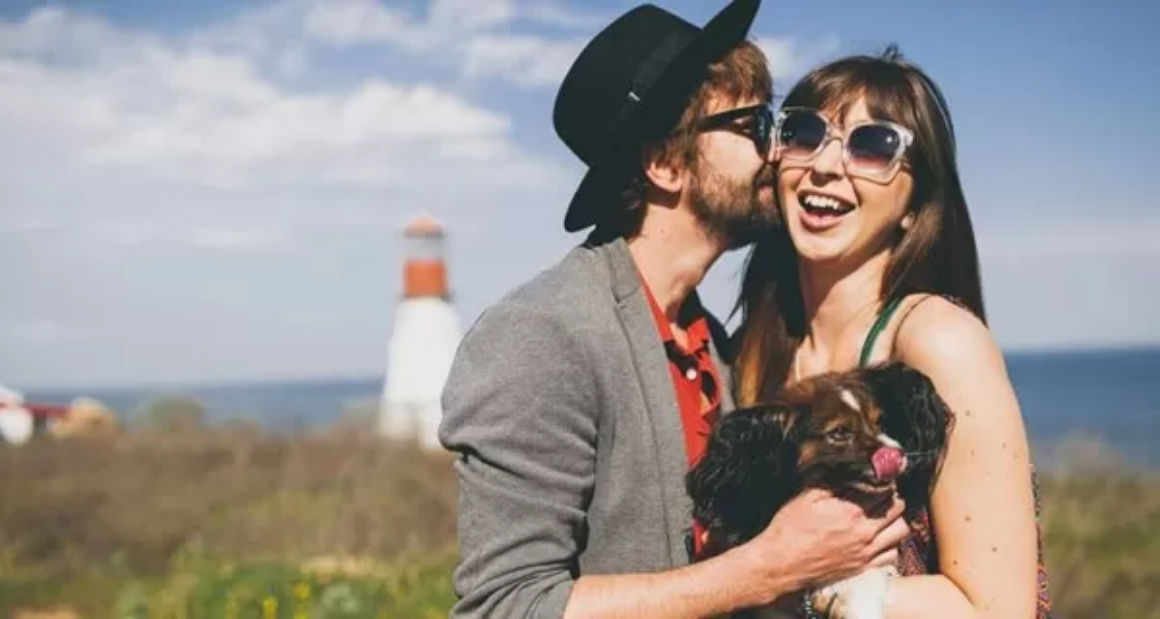What is the woman's hair type?
From the image, respond with a single word or phrase.

Long